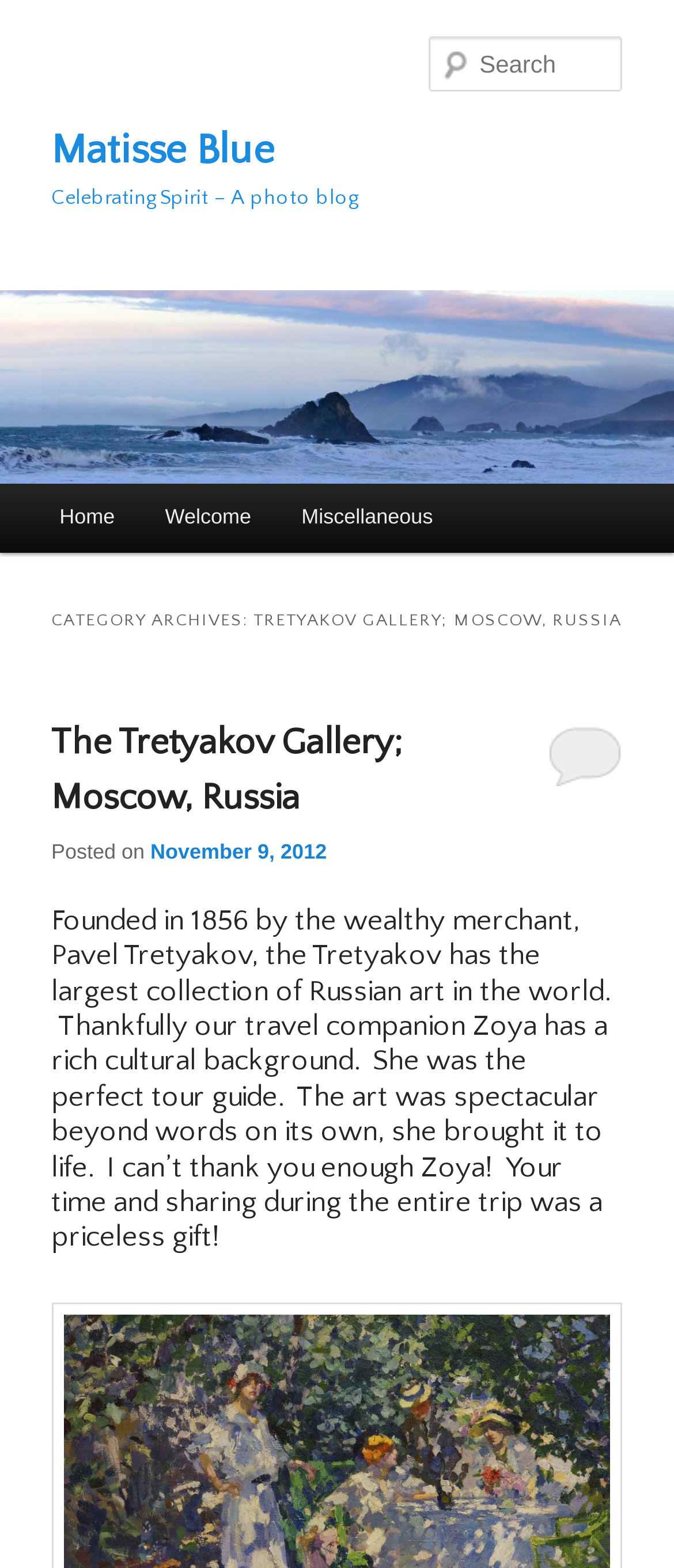Respond to the following query with just one word or a short phrase: 
How many links are there in the main menu?

3